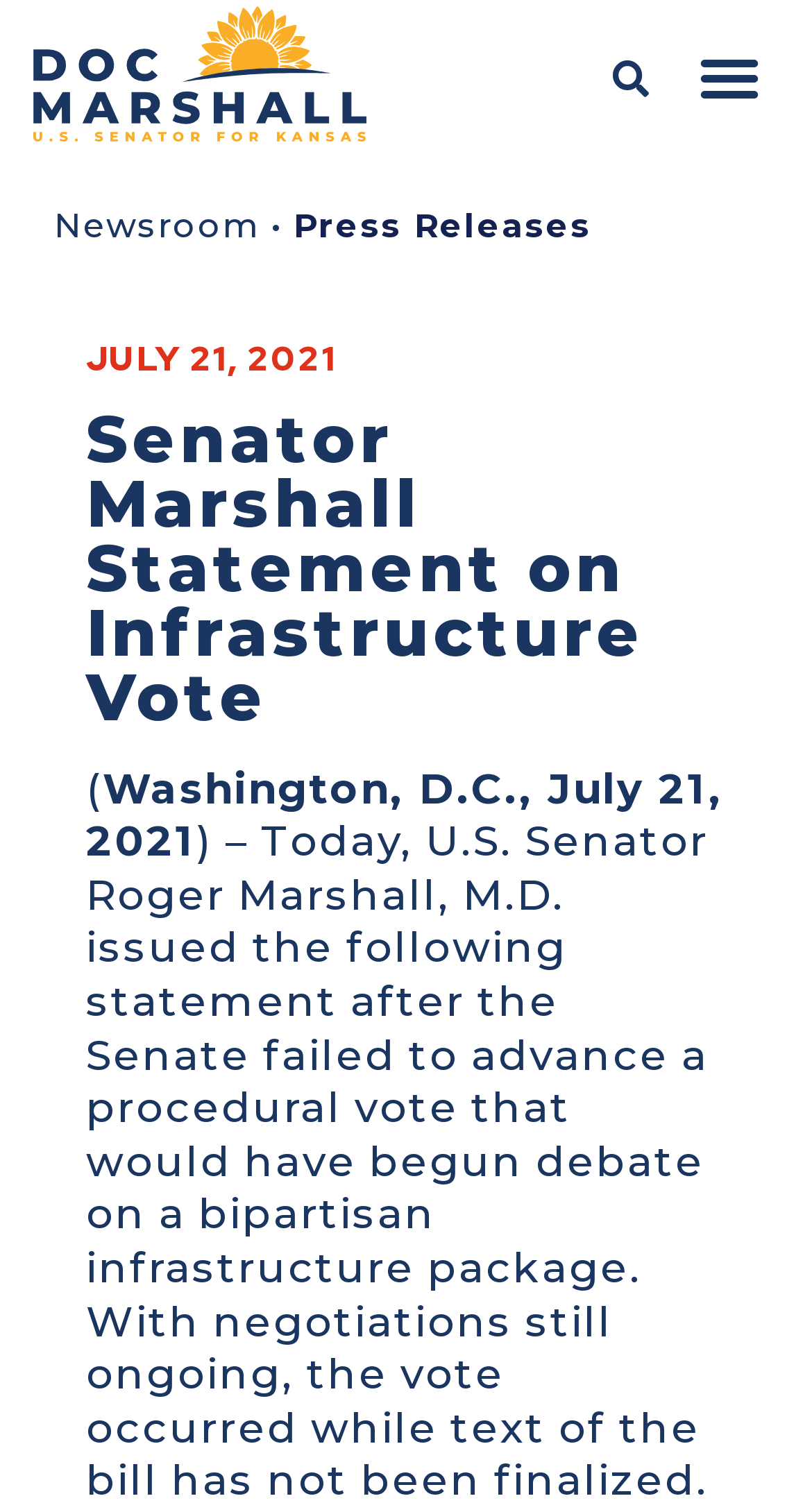Using the description: "Press Releases", identify the bounding box of the corresponding UI element in the screenshot.

[0.362, 0.137, 0.728, 0.163]